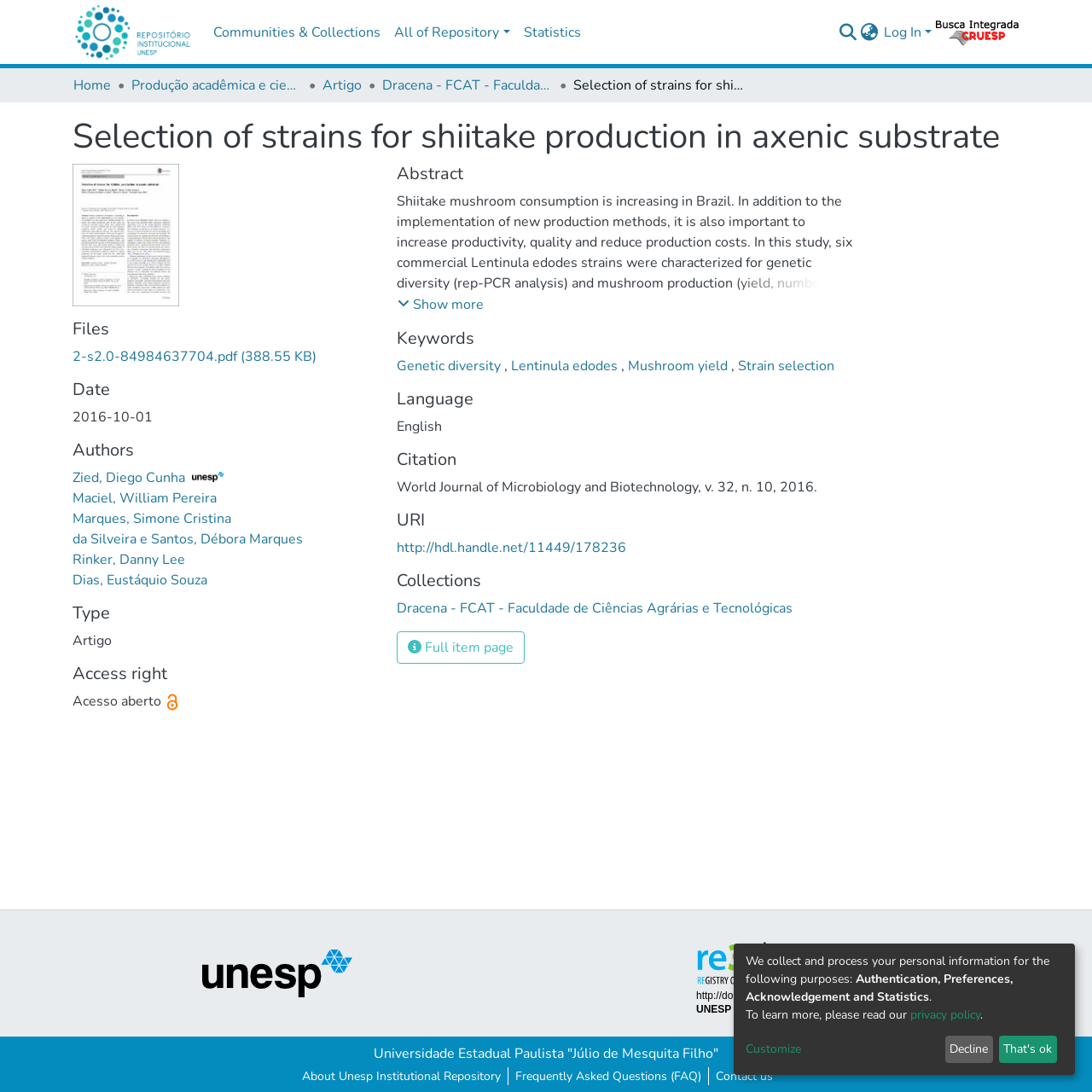What is the access right for this article?
From the screenshot, supply a one-word or short-phrase answer.

Acesso aberto